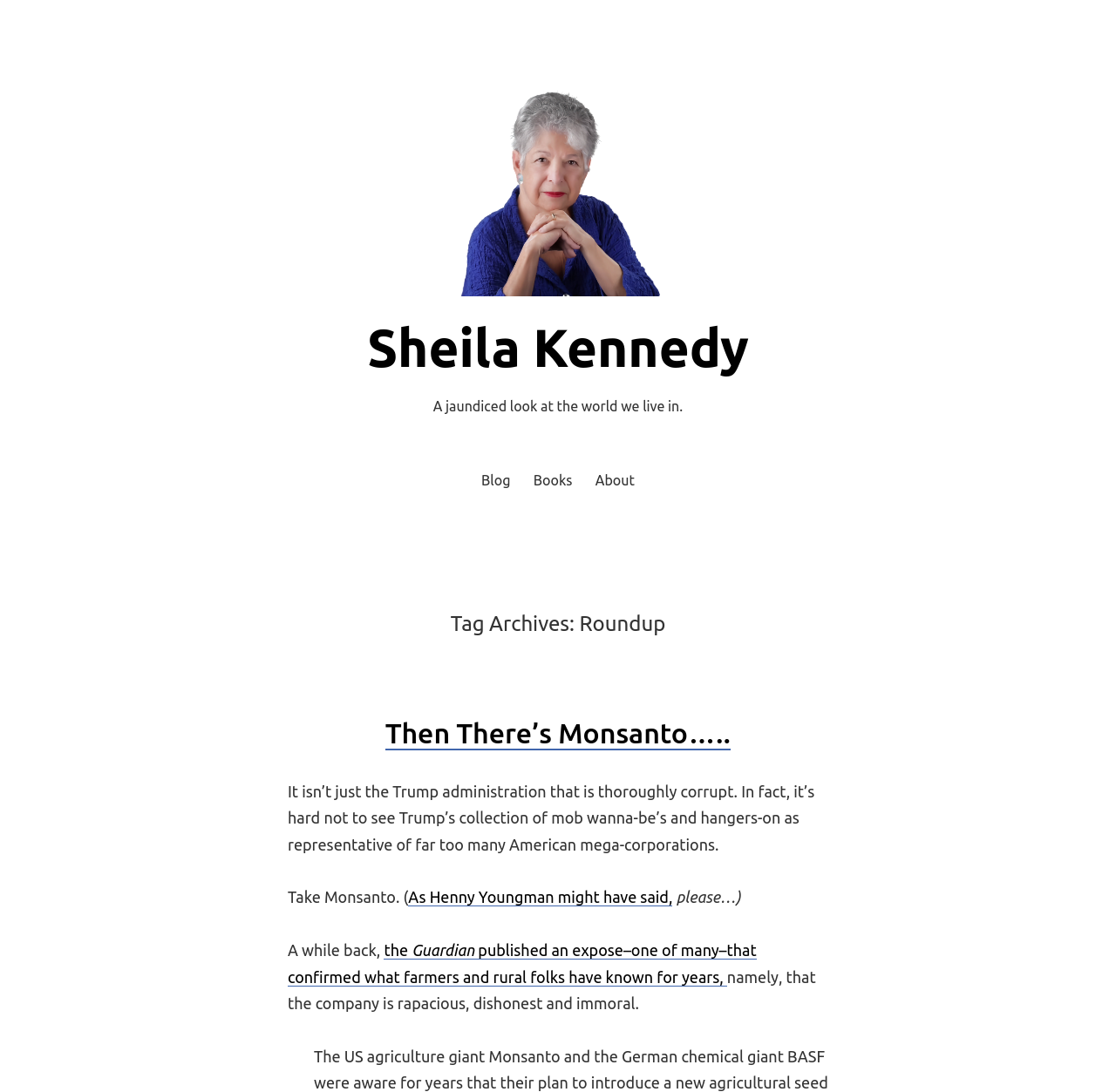Using the description "alt="Sheila Kennedy"", predict the bounding box of the relevant HTML element.

[0.402, 0.162, 0.598, 0.179]